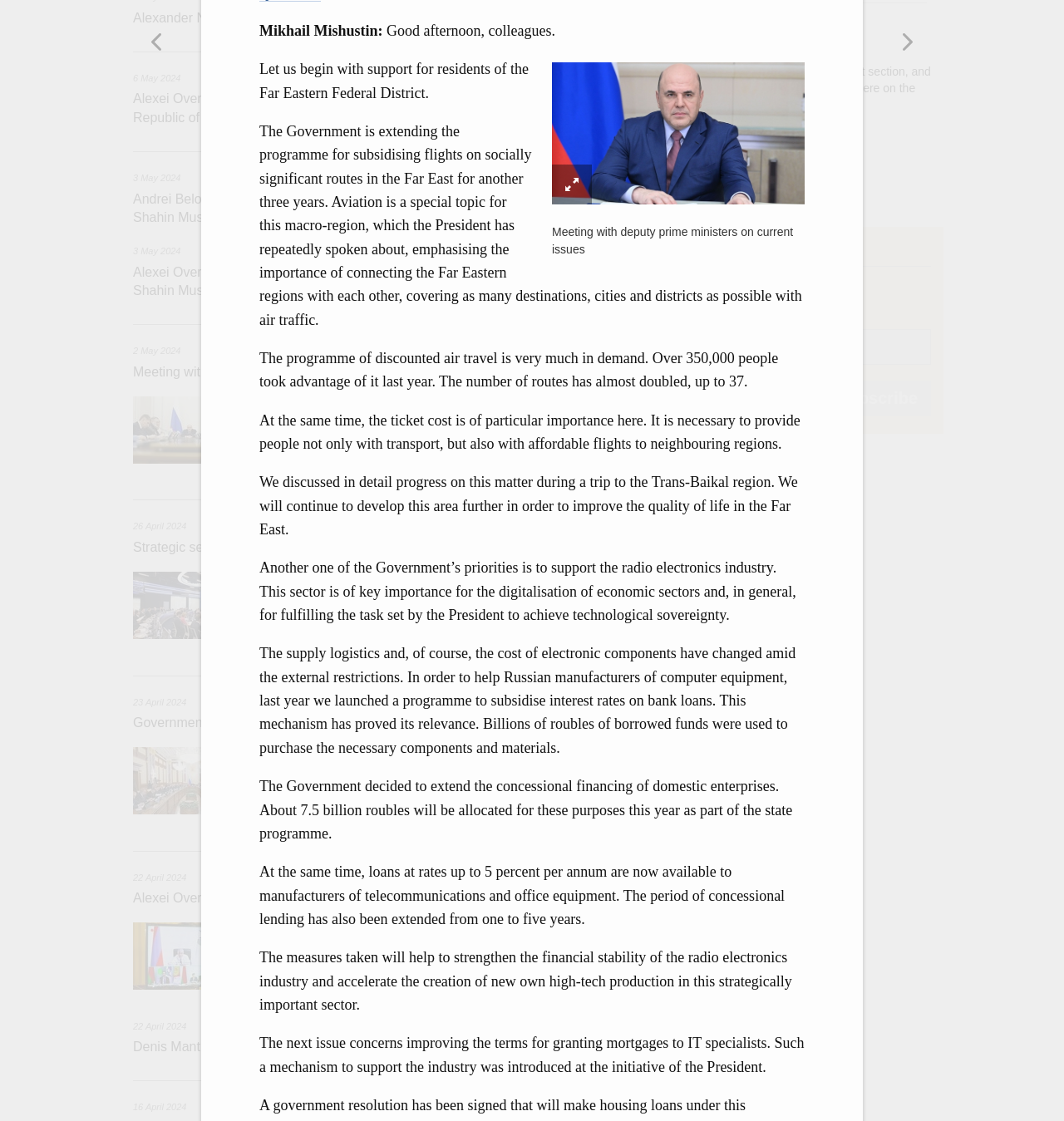Provide the bounding box coordinates for the UI element that is described as: "parent_node: Email name="email"".

[0.625, 0.293, 0.875, 0.325]